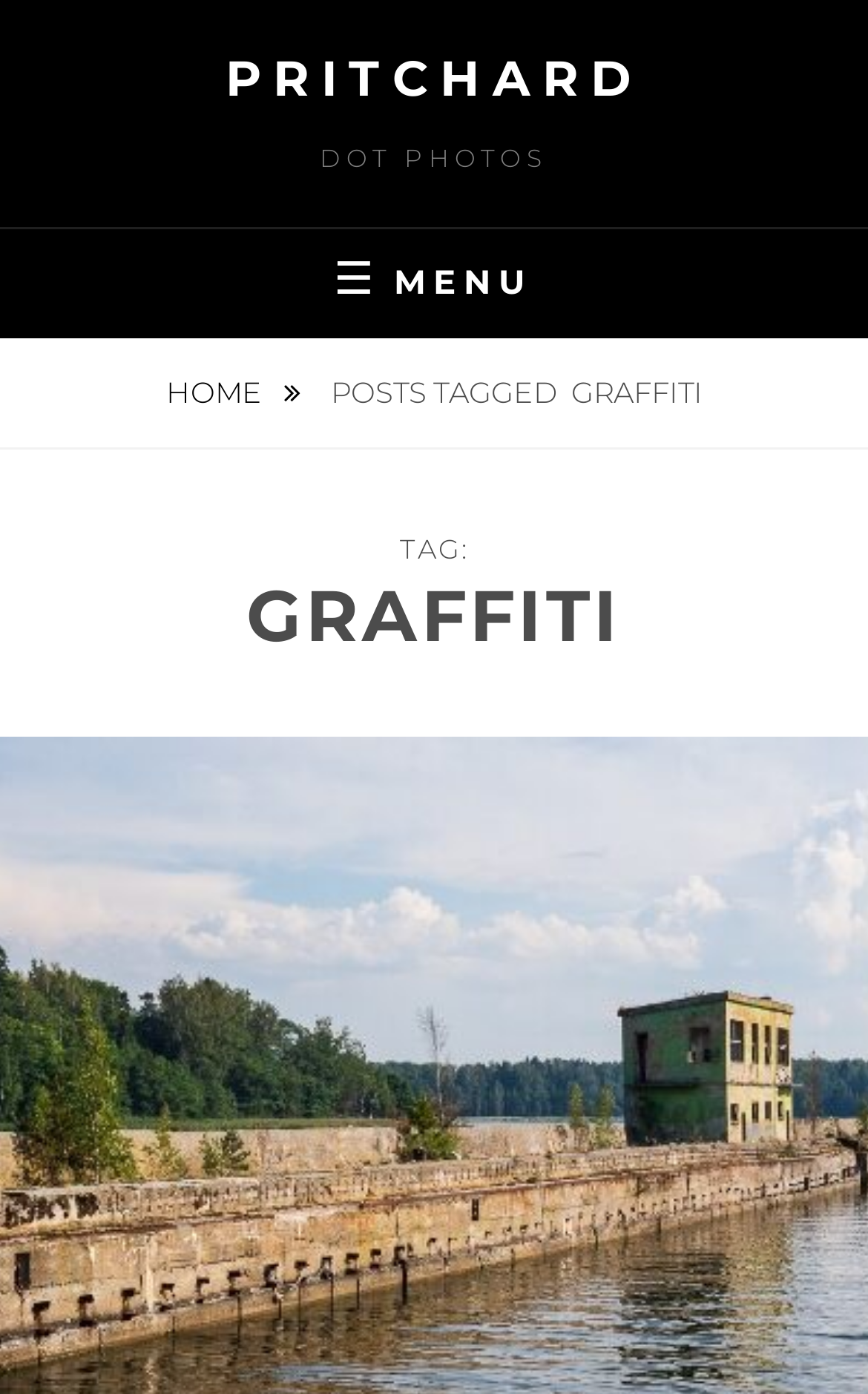Using a single word or phrase, answer the following question: 
How many menu items are visible?

1